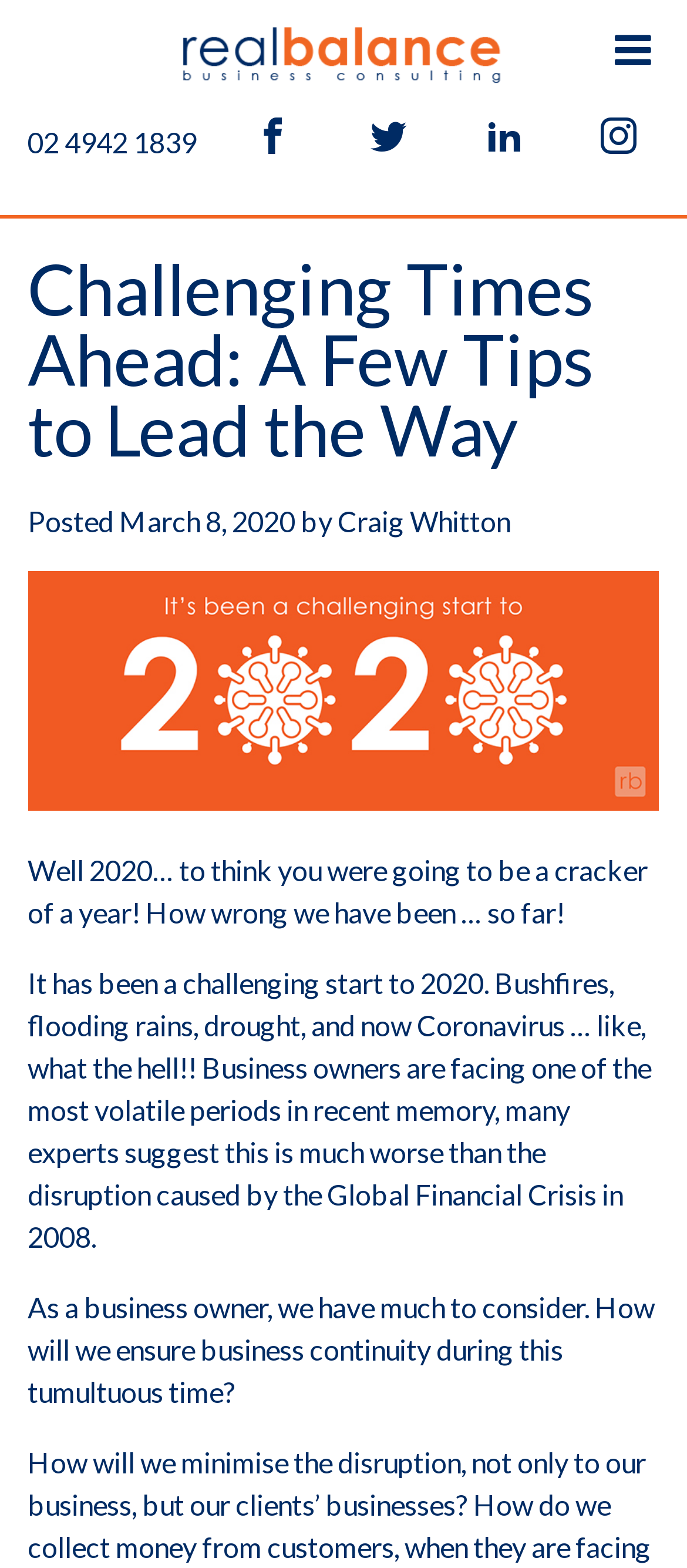Respond concisely with one word or phrase to the following query:
What is mentioned as worse than the Global Financial Crisis in 2008?

The current situation